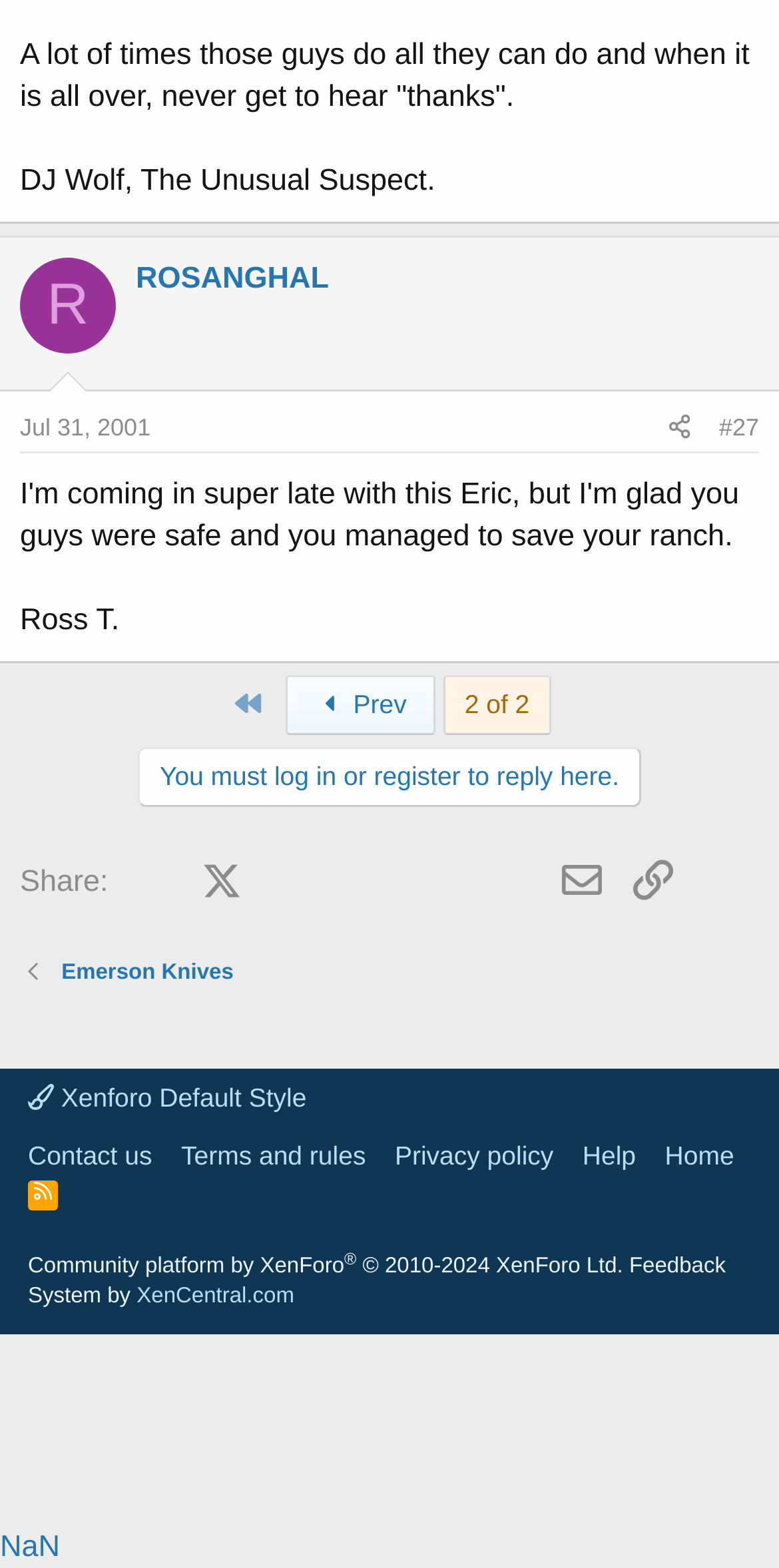From the webpage screenshot, predict the bounding box of the UI element that matches this description: "Feedback System".

[0.036, 0.8, 0.932, 0.835]